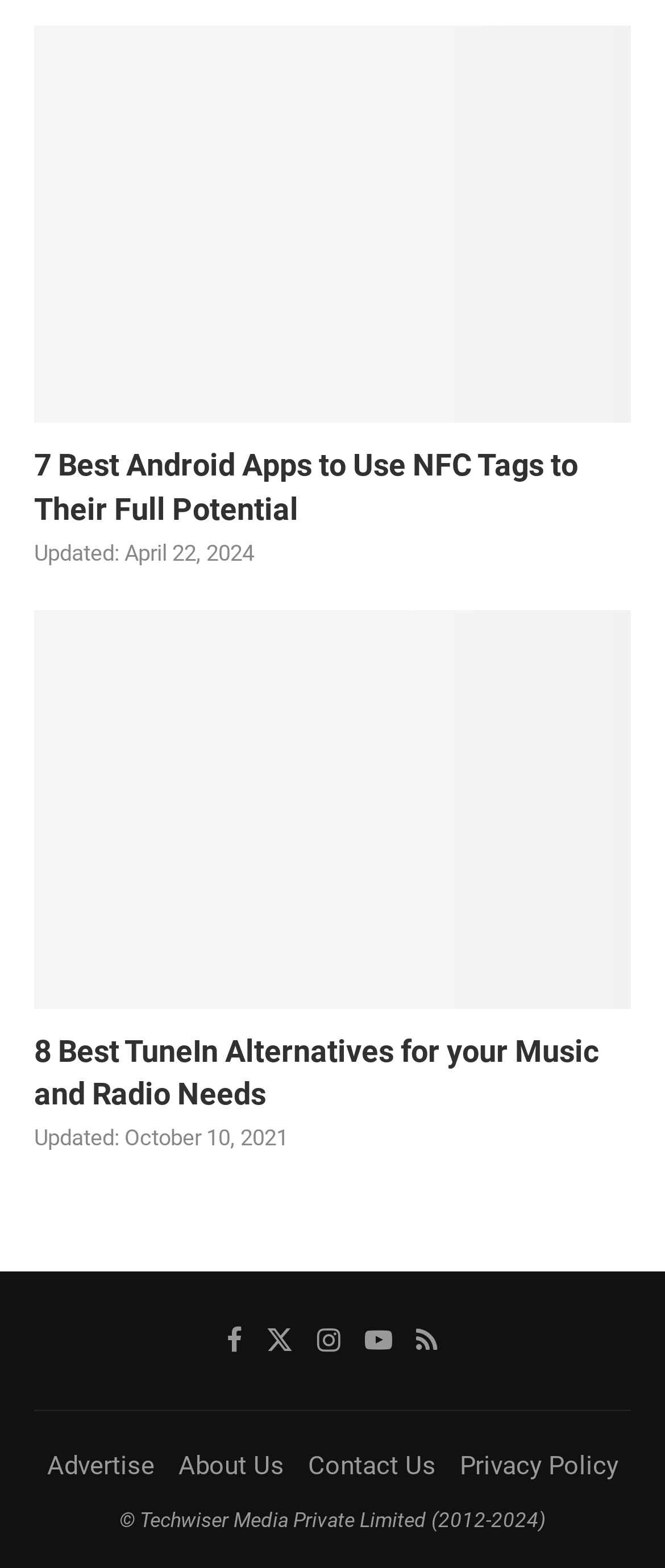Locate the bounding box coordinates of the segment that needs to be clicked to meet this instruction: "Click on the link to read about the 7 best Android apps to use NFC tags".

[0.051, 0.016, 0.949, 0.27]